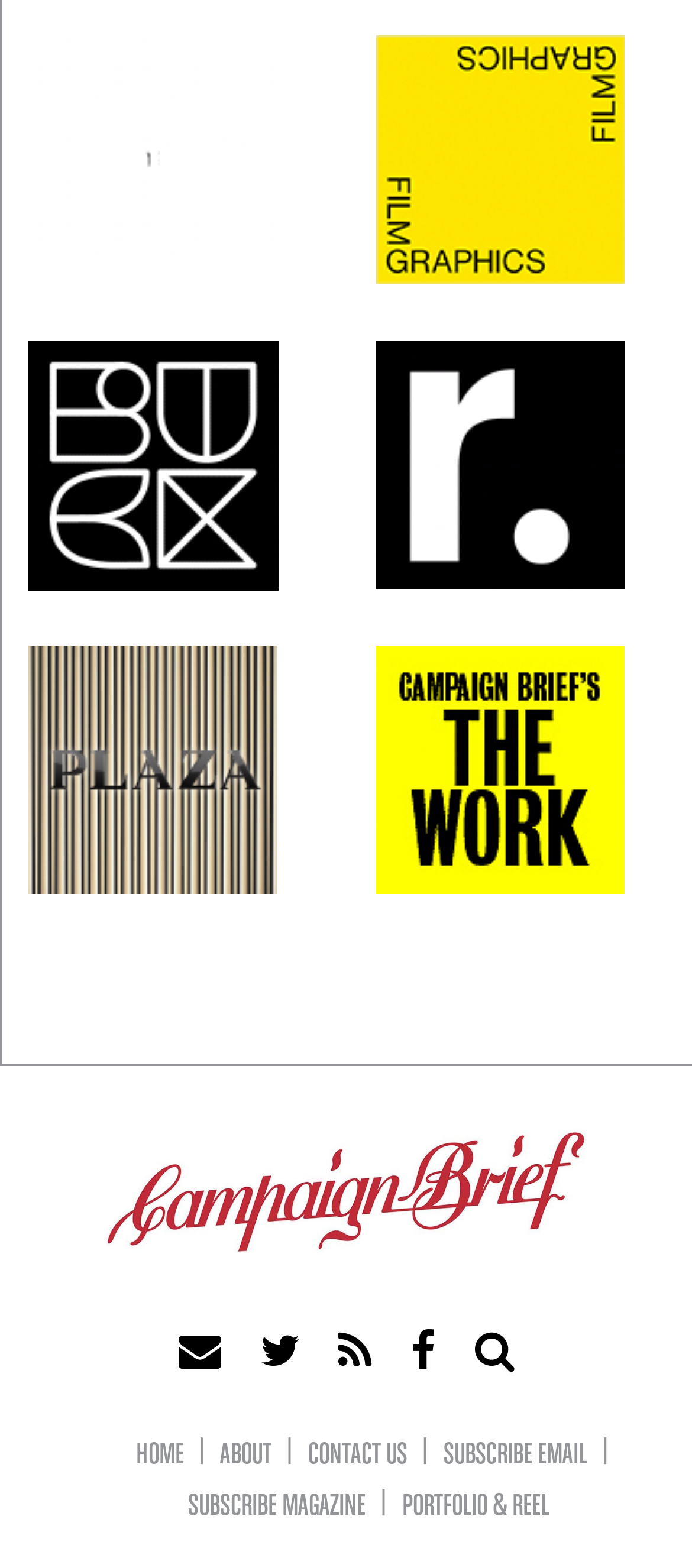From the screenshot, find the bounding box of the UI element matching this description: "Portfolio & Reel". Supply the bounding box coordinates in the form [left, top, right, bottom], each a float between 0 and 1.

[0.56, 0.951, 0.794, 0.971]